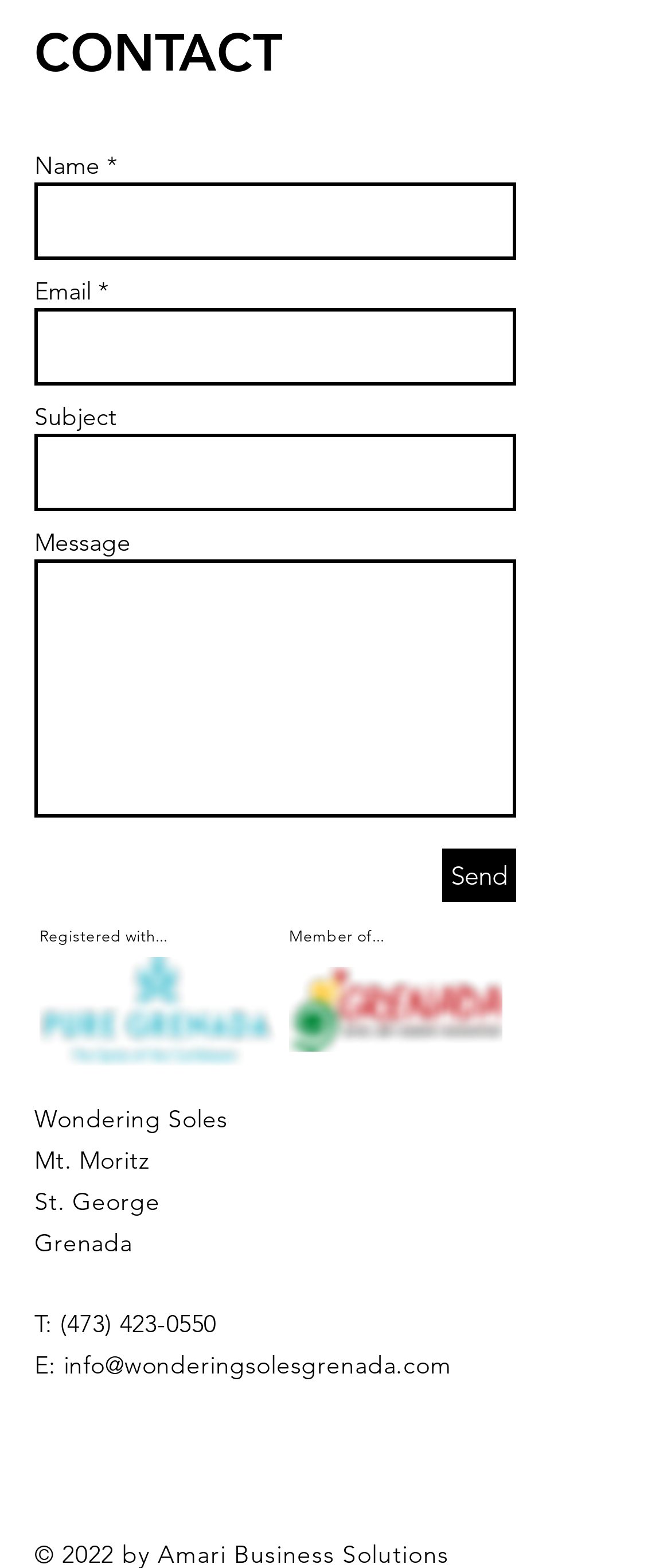Give the bounding box coordinates for the element described by: "name="email"".

[0.051, 0.196, 0.769, 0.246]